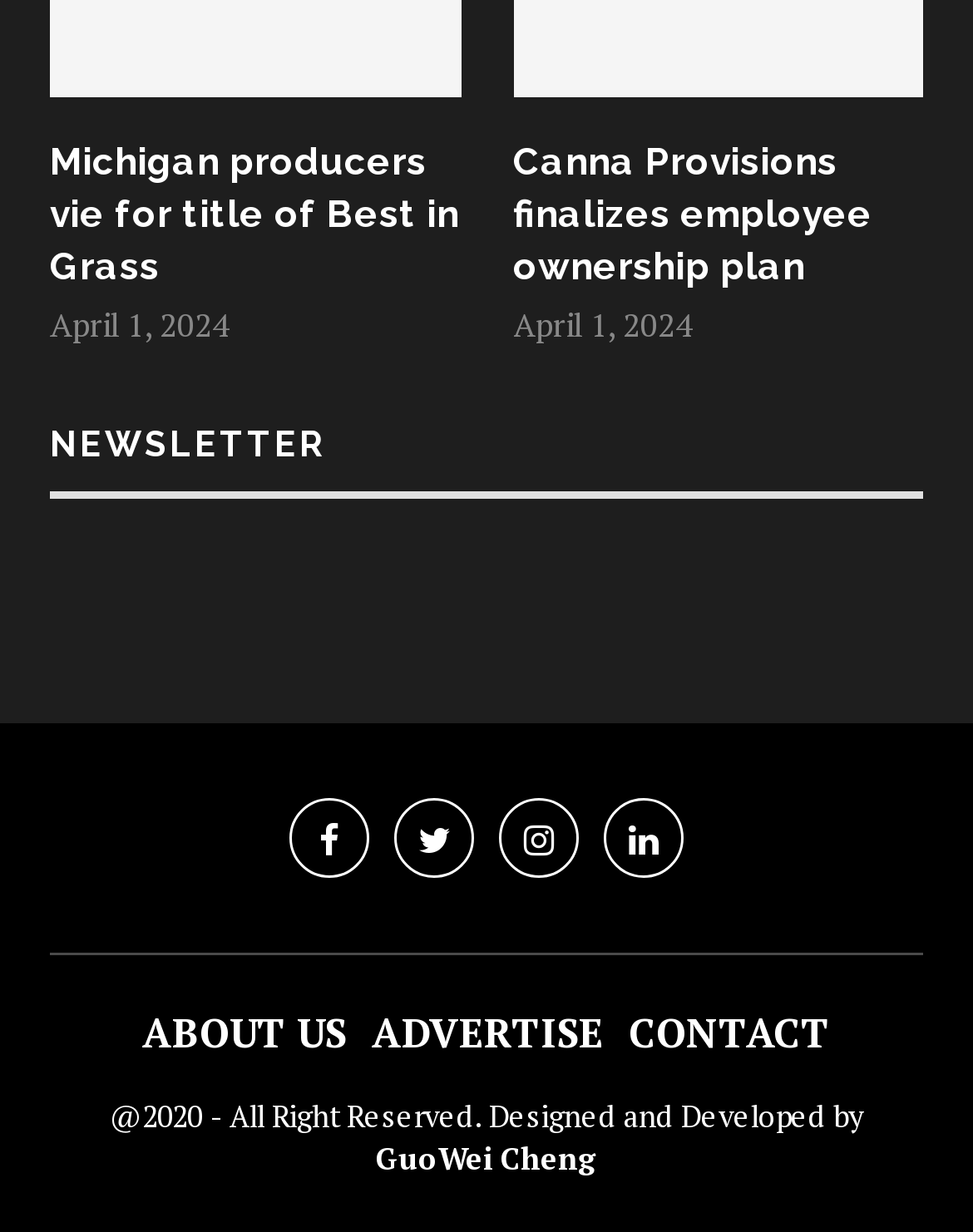Analyze the image and provide a detailed answer to the question: What is the title of the second news article on the webpage?

The title of the second news article on the webpage can be found by looking at the heading element, which is 'Canna Provisions finalizes employee ownership plan'.